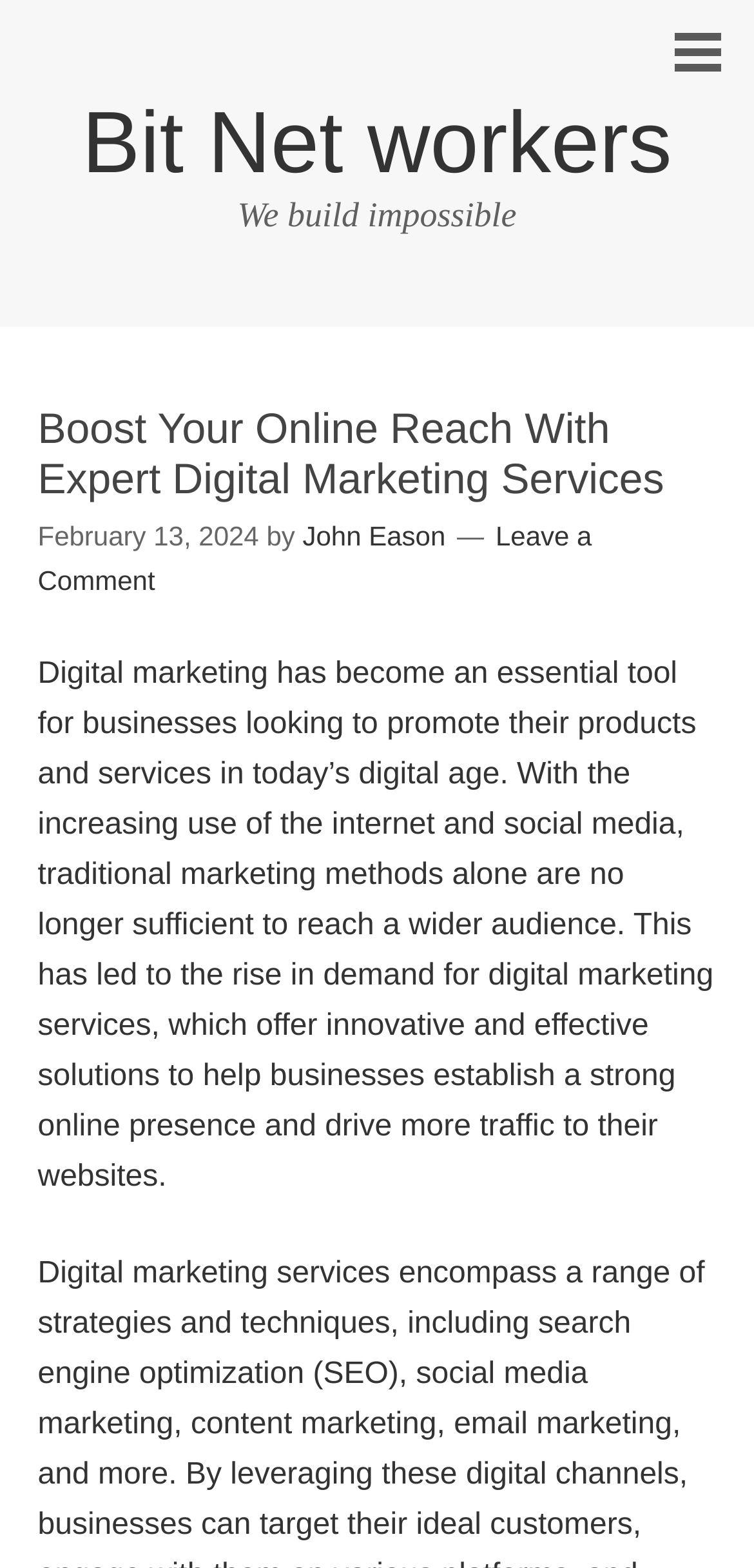Answer the question using only one word or a concise phrase: Who wrote the latest article?

John Eason